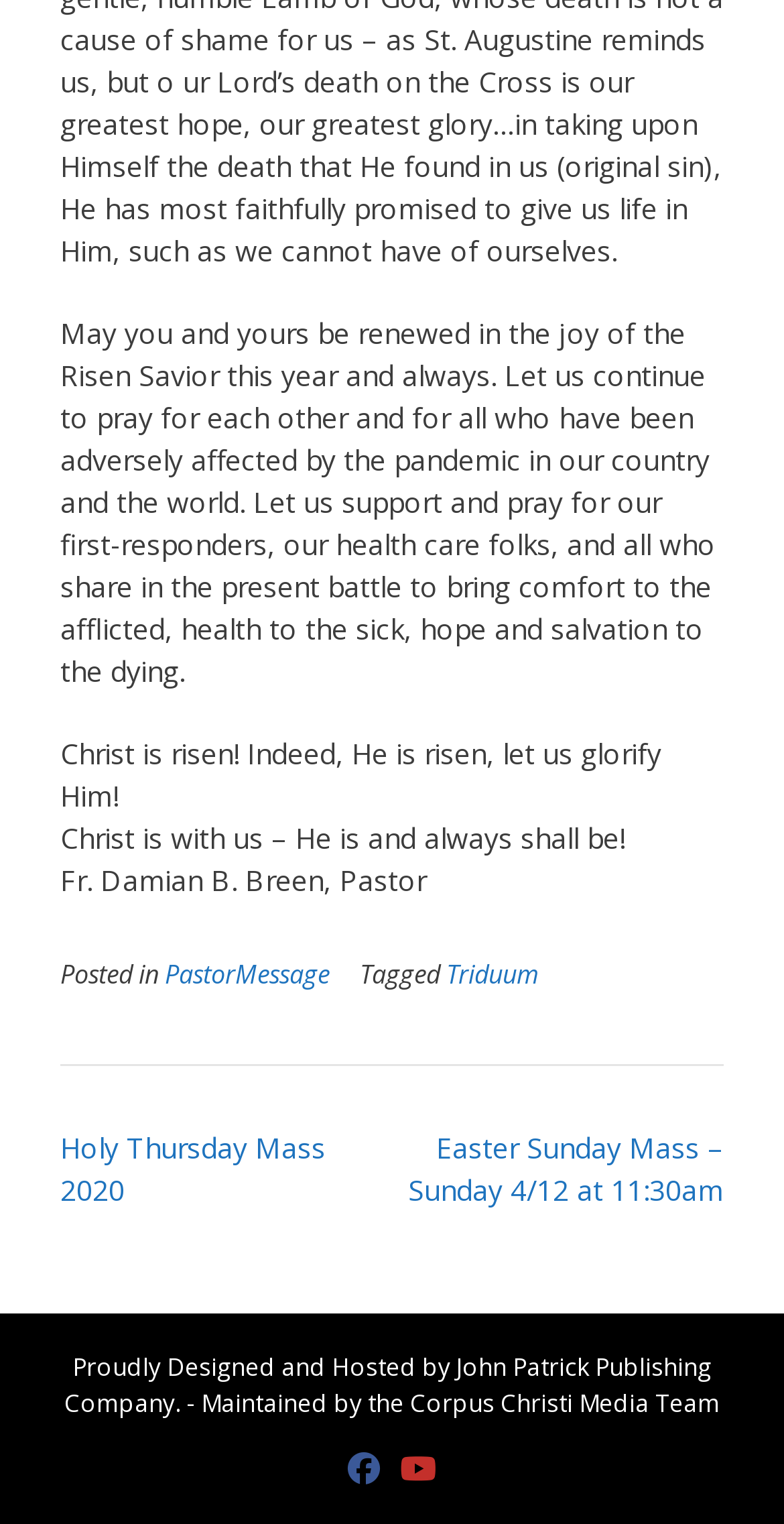What is the name of the company that designed and hosted this website?
Please describe in detail the information shown in the image to answer the question.

At the bottom of the webpage, there is a footer section that contains information about the website's design and hosting. It says 'Proudly Designed and Hosted by John Patrick Publishing Company.' This indicates that the company is responsible for the website's design and hosting.